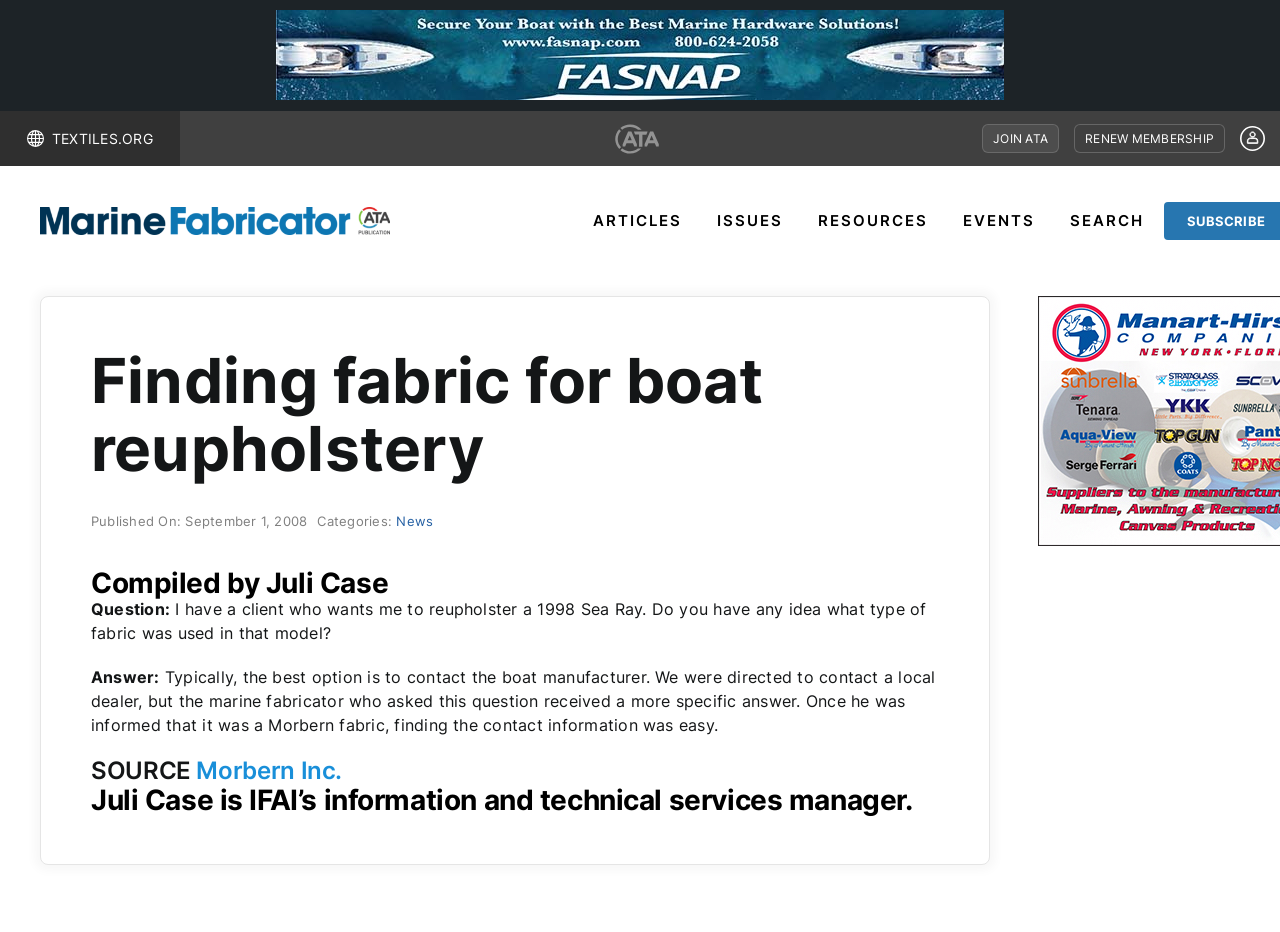Please specify the bounding box coordinates of the clickable region to carry out the following instruction: "Search for articles". The coordinates should be four float numbers between 0 and 1, in the format [left, top, right, bottom].

[0.452, 0.218, 0.545, 0.256]